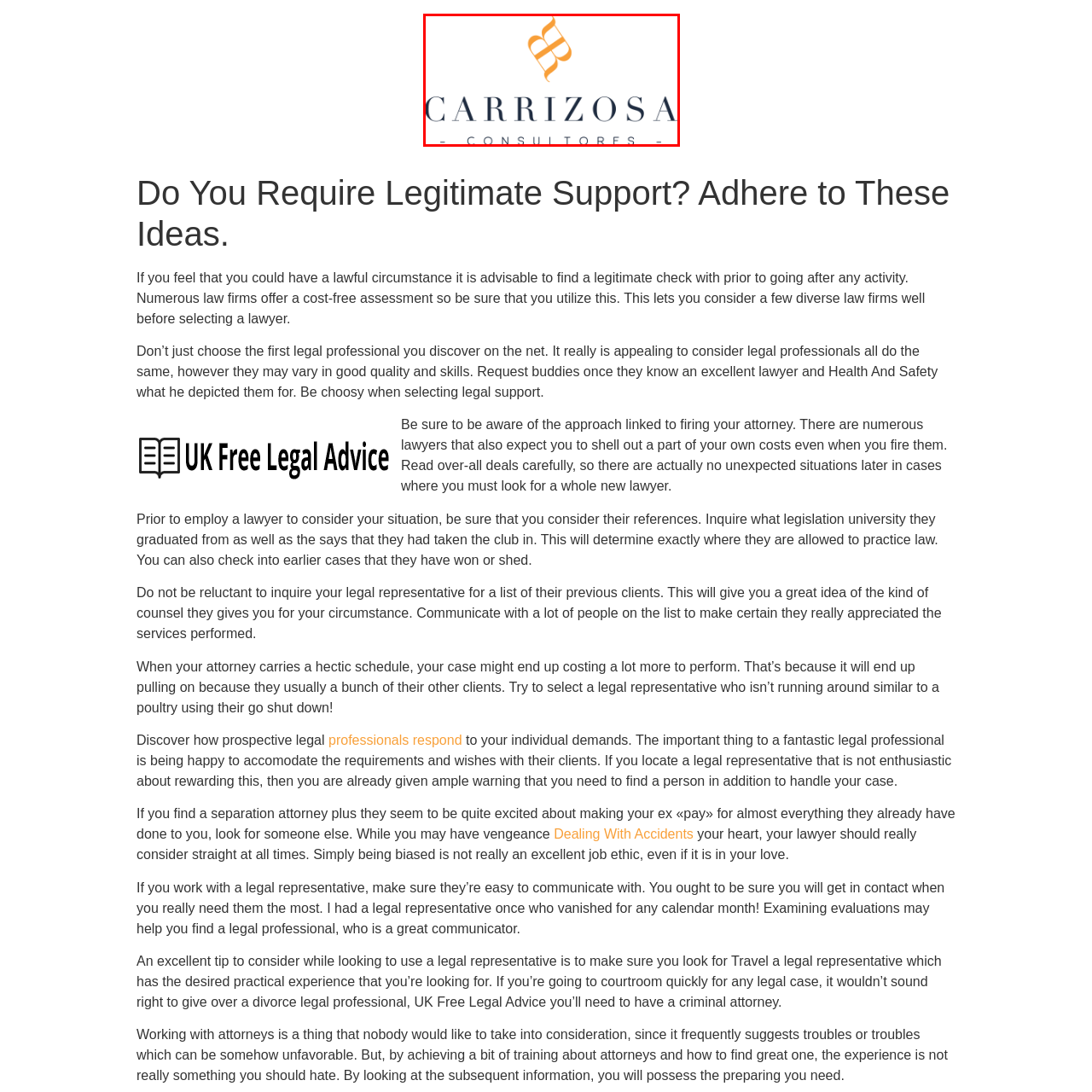What is the color of the emblem?
Observe the image within the red bounding box and formulate a detailed response using the visual elements present.

Above the text in the logo, there is an elegant orange emblem that resembles intertwined shapes, symbolizing collaboration and guidance, which suggests that the emblem is orange in color.